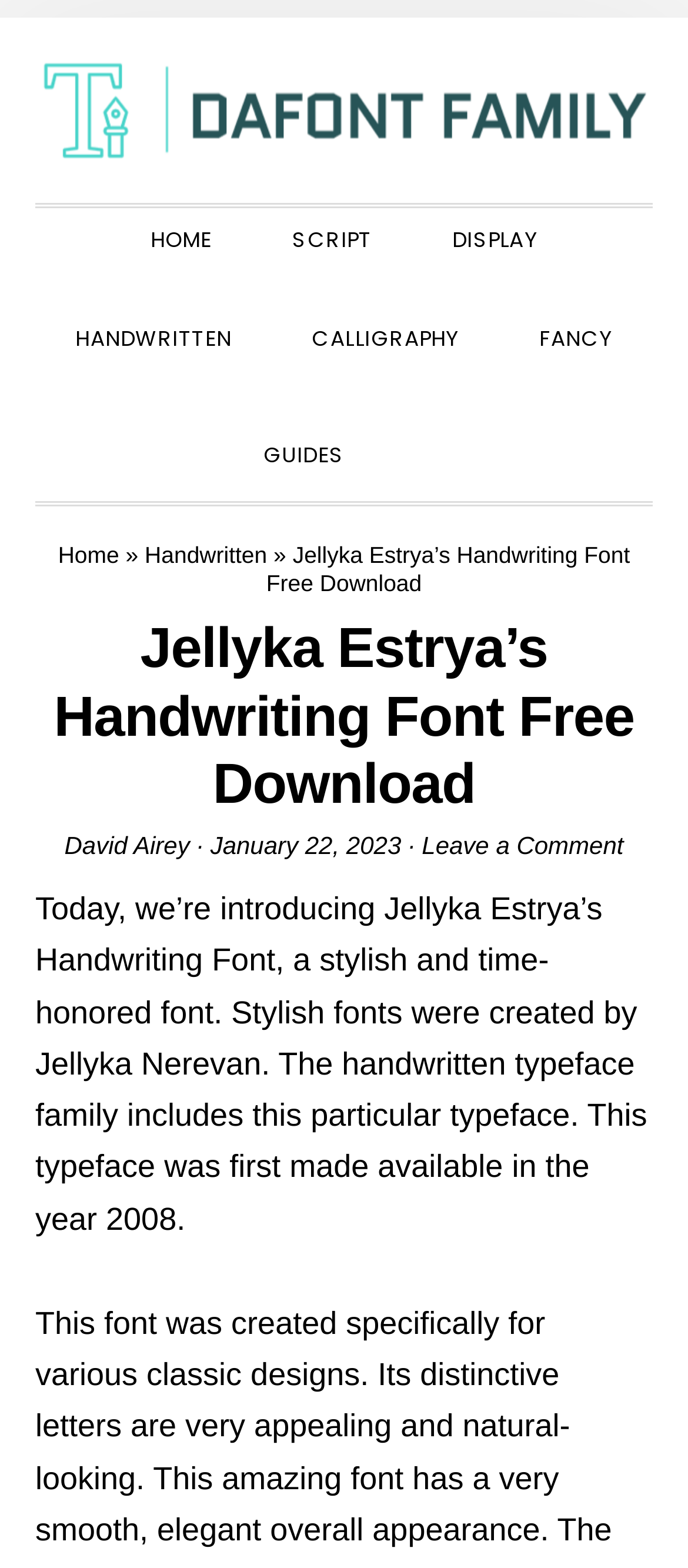What is the name of the font being introduced?
From the details in the image, provide a complete and detailed answer to the question.

I found the answer by looking at the header section of the webpage, where it says 'Jellyka Estrya’s Handwriting Font Free Download'. This suggests that the webpage is introducing a font called Jellyka Estrya’s Handwriting Font.